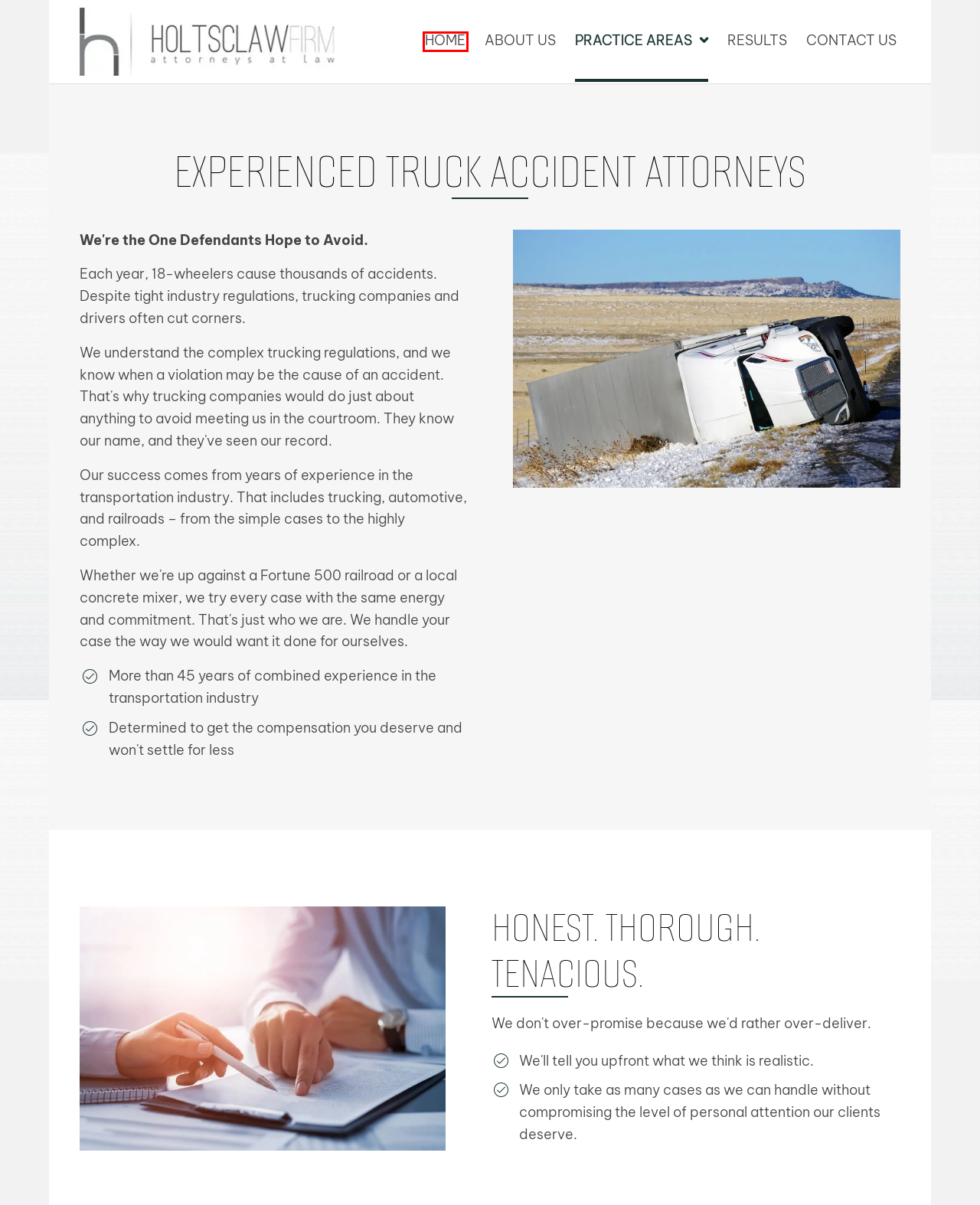Given a webpage screenshot with a UI element marked by a red bounding box, choose the description that best corresponds to the new webpage that will appear after clicking the element. The candidates are:
A. Holtsclaw Firm - Experienced Injury Attorneys
B. Holtsclaw Firm - Expert in Premises Liability
C. Holtsclaw Firm - Justice Through Trial
D. Holtsclaw Firm - Experienced Litigation & Mediation
E. Holtsclaw Firm - Car Accident Attorneys
F. Holtsclaw Firm - Contact Information
G. Expert Legal Services - Holtsclaw Firm
H. Holtsclaw Firm - Sexual Assault Attorney

G